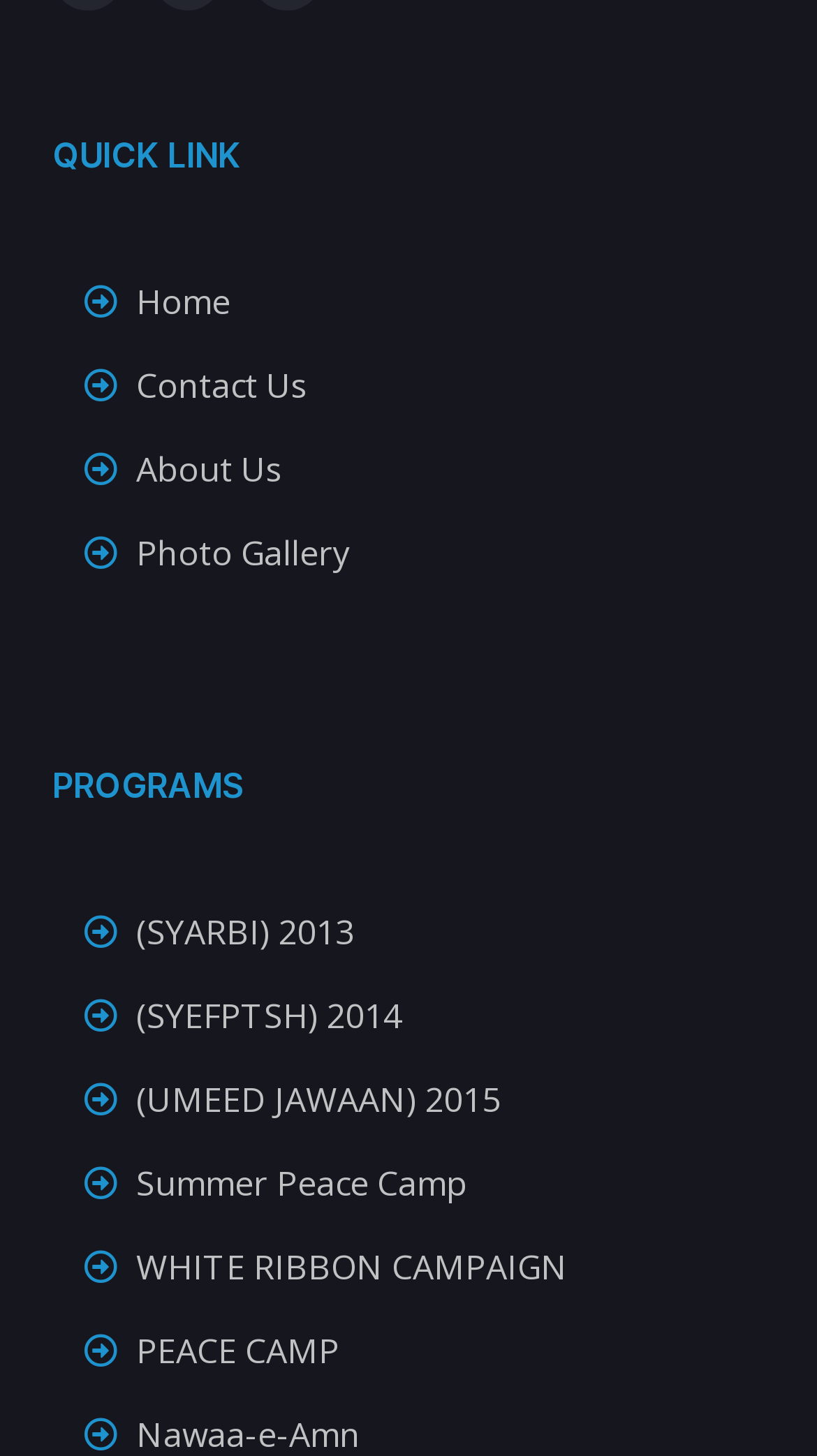Find the bounding box coordinates of the element to click in order to complete the given instruction: "learn about the organization."

[0.103, 0.301, 0.897, 0.344]